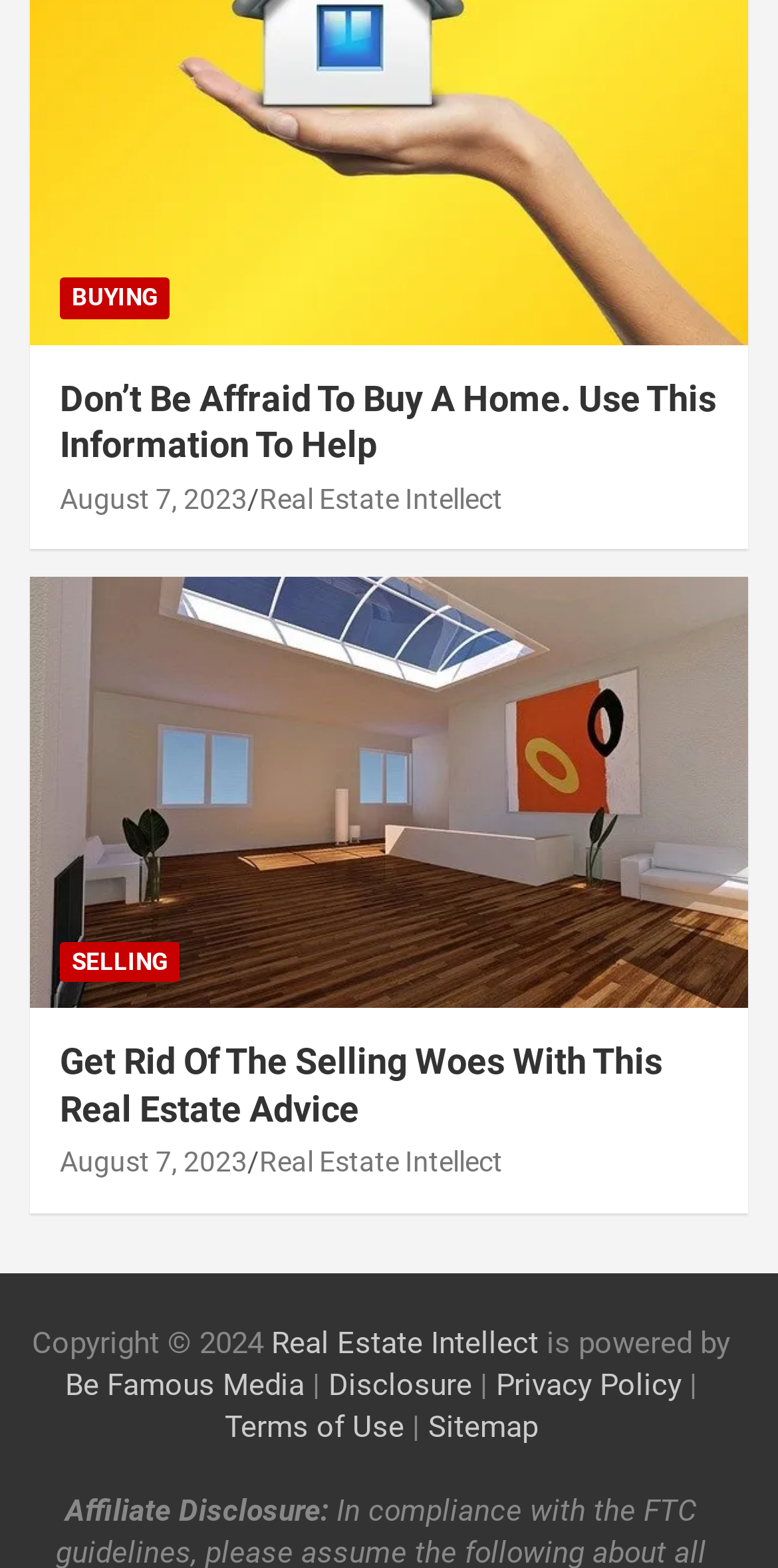Kindly determine the bounding box coordinates for the area that needs to be clicked to execute this instruction: "Click on 'SELLING'".

[0.077, 0.6, 0.231, 0.627]